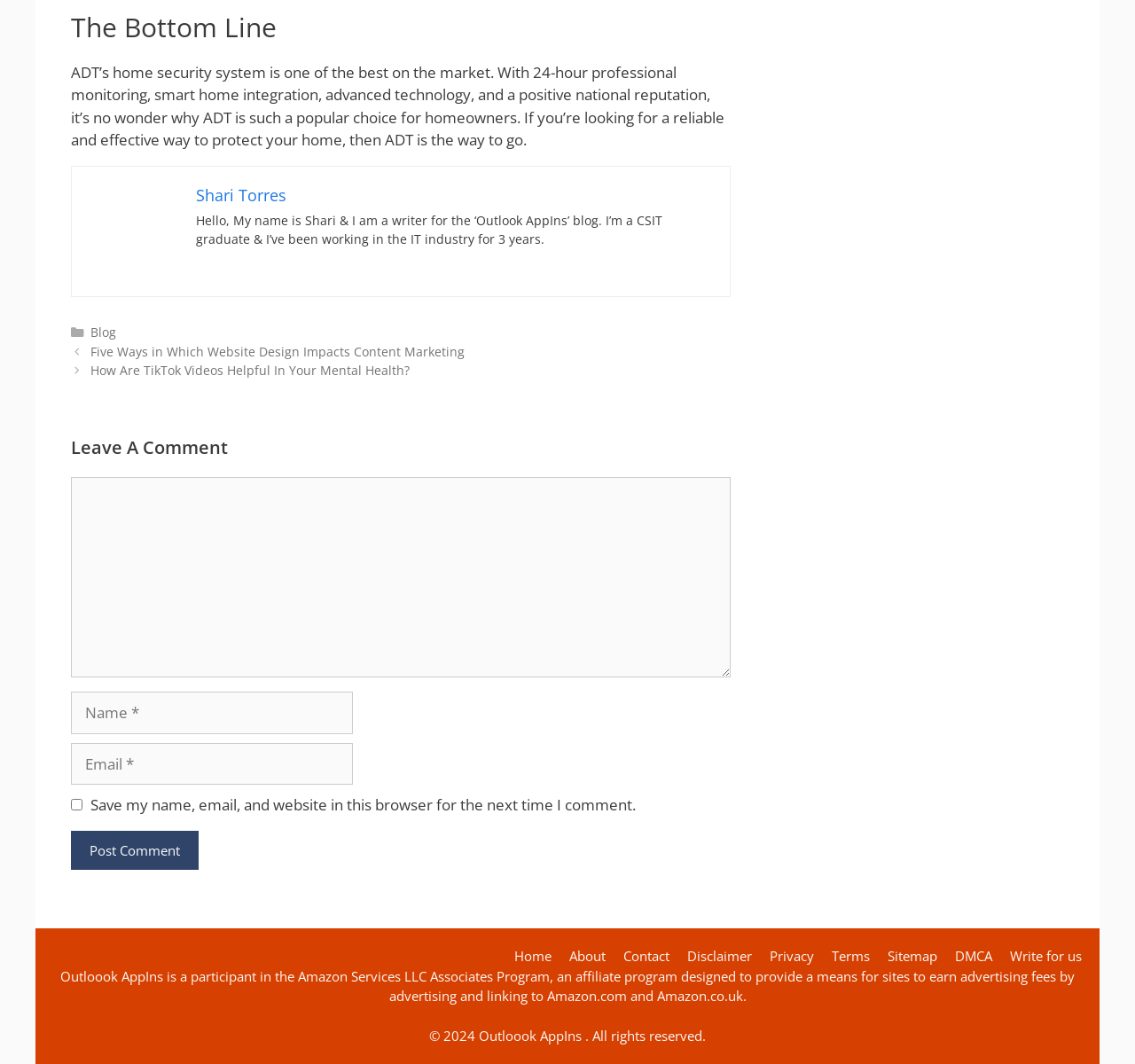Given the element description: "Sitemap", predict the bounding box coordinates of this UI element. The coordinates must be four float numbers between 0 and 1, given as [left, top, right, bottom].

[0.782, 0.89, 0.826, 0.907]